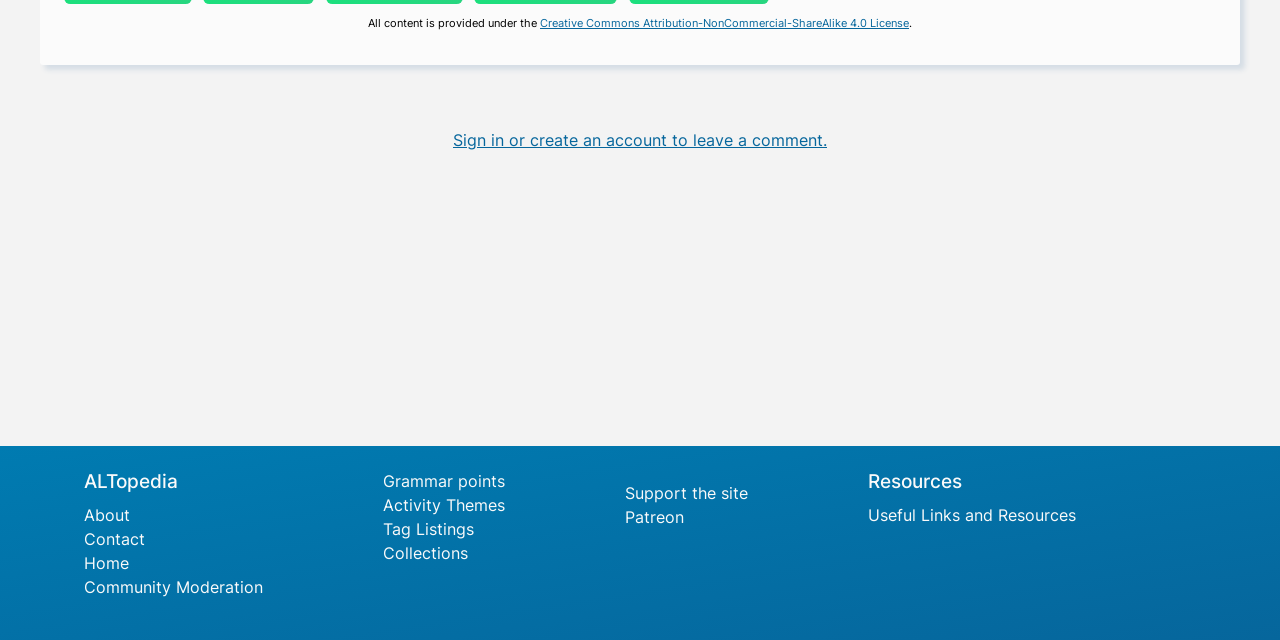Using the element description: "Creative Commons Attribution-NonCommercial-ShareAlike 4.0 License", determine the bounding box coordinates for the specified UI element. The coordinates should be four float numbers between 0 and 1, [left, top, right, bottom].

[0.422, 0.025, 0.71, 0.047]